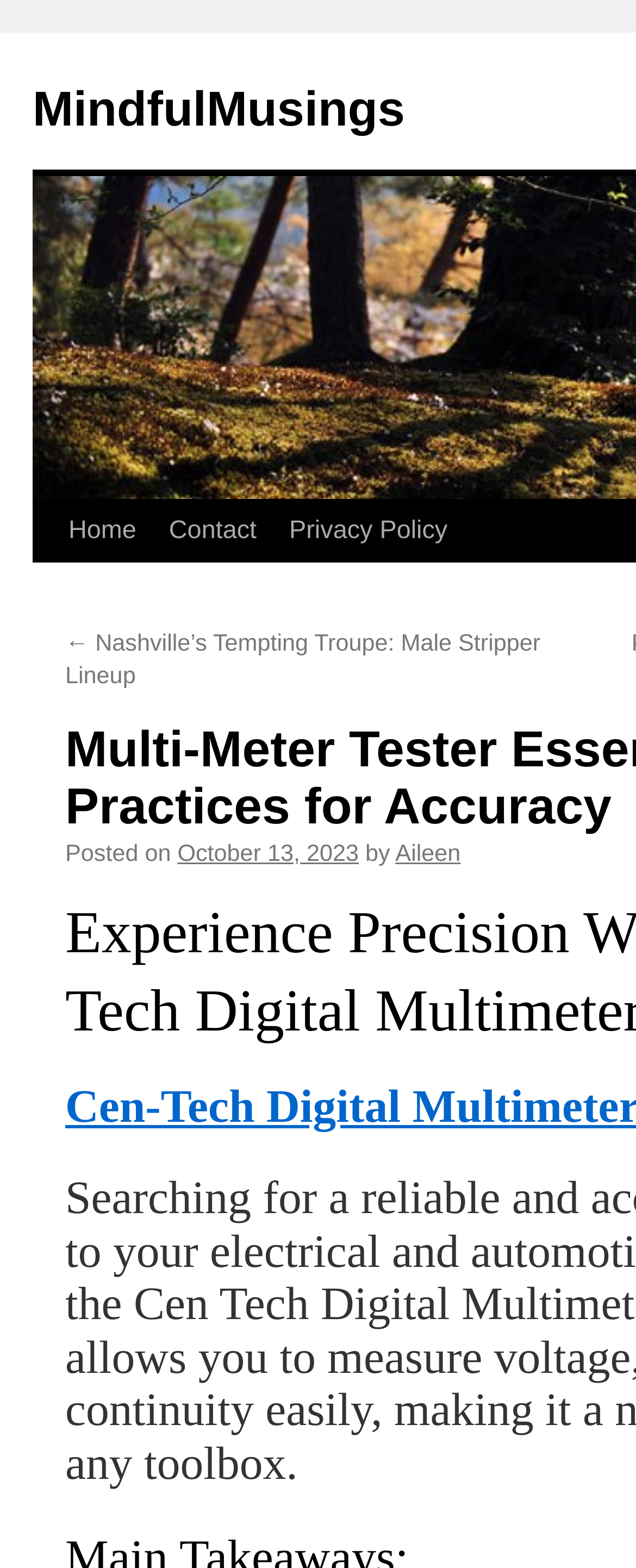Find the bounding box coordinates of the clickable area that will achieve the following instruction: "check post date".

[0.279, 0.536, 0.564, 0.553]